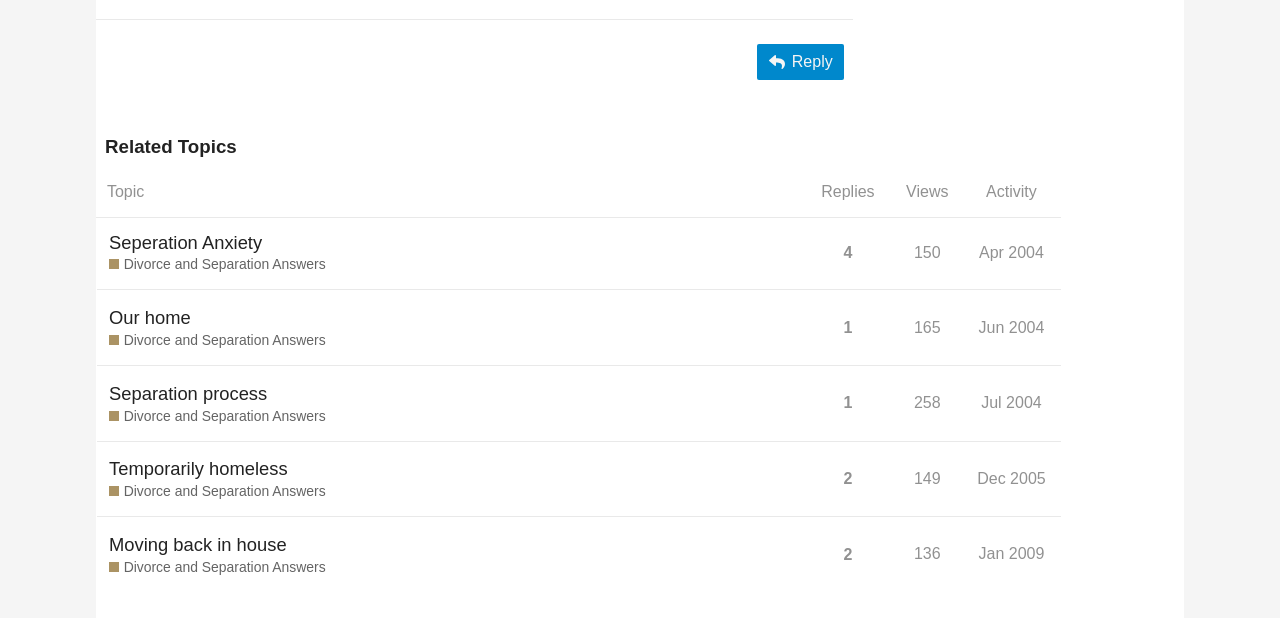Please identify the bounding box coordinates of the element's region that needs to be clicked to fulfill the following instruction: "View 'Seperation Anxiety Divorce and Separation Answers'". The bounding box coordinates should consist of four float numbers between 0 and 1, i.e., [left, top, right, bottom].

[0.075, 0.371, 0.631, 0.469]